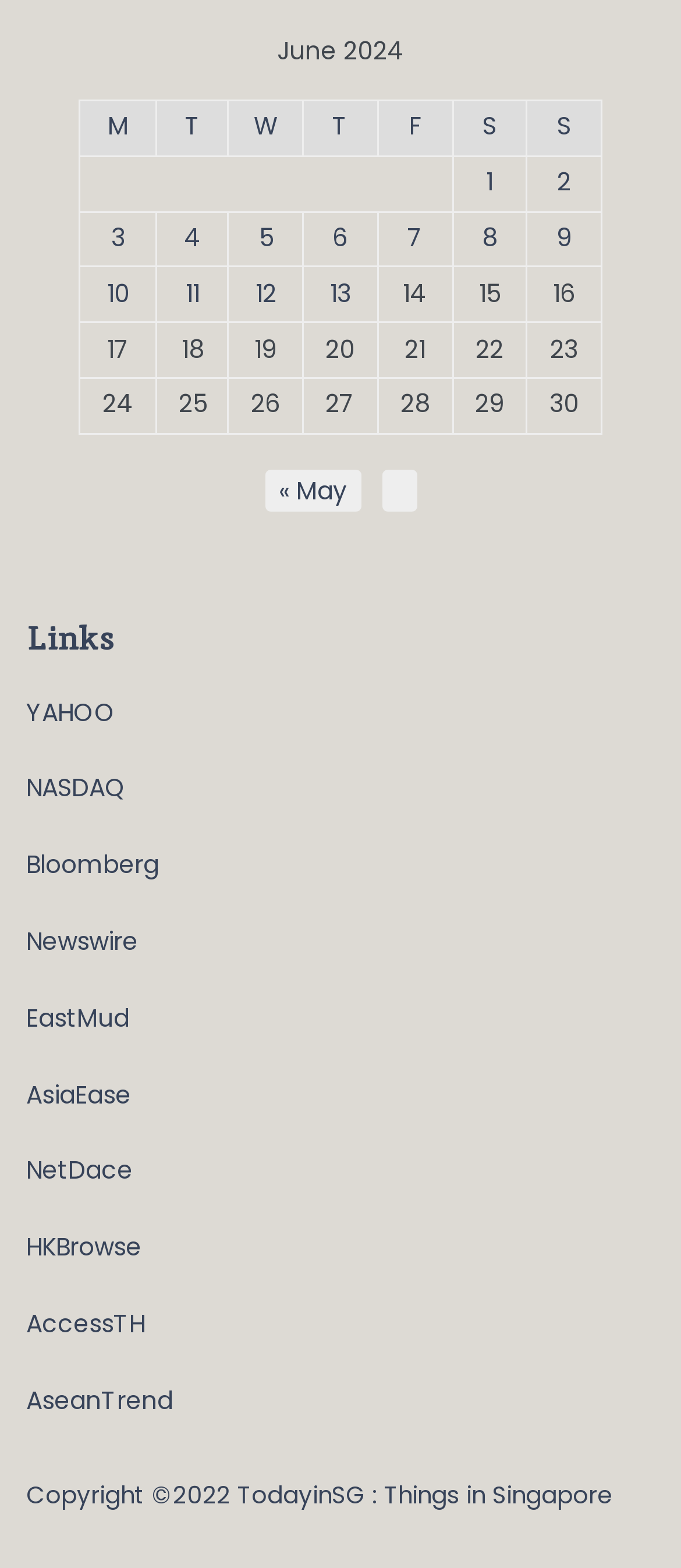Determine the bounding box coordinates for the element that should be clicked to follow this instruction: "Click on the link to view posts published on June 10, 2024". The coordinates should be given as four float numbers between 0 and 1, in the format [left, top, right, bottom].

[0.157, 0.175, 0.19, 0.201]